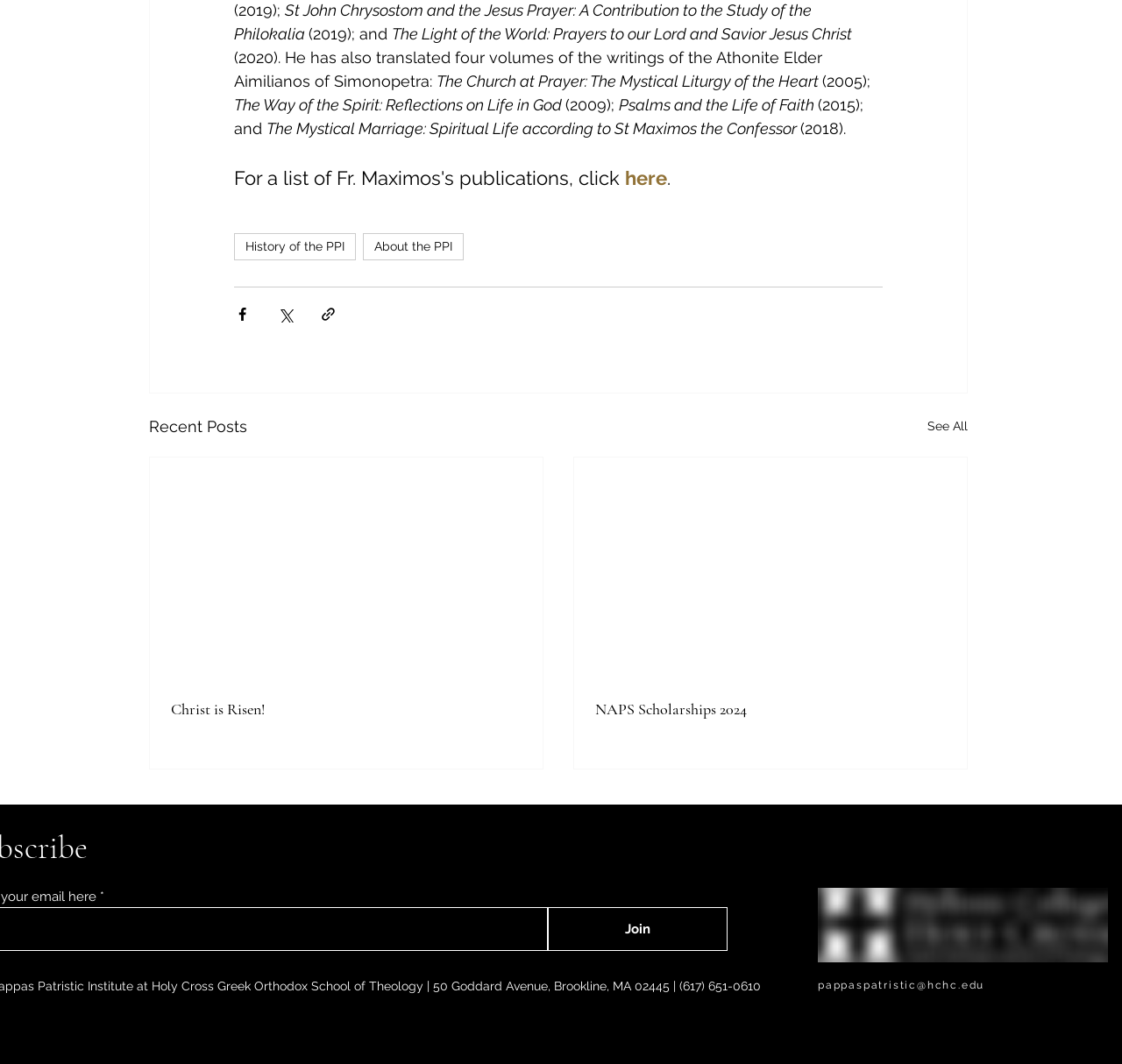Give a short answer using one word or phrase for the question:
What is the name of the author mentioned on this webpage?

Fr. Maximos